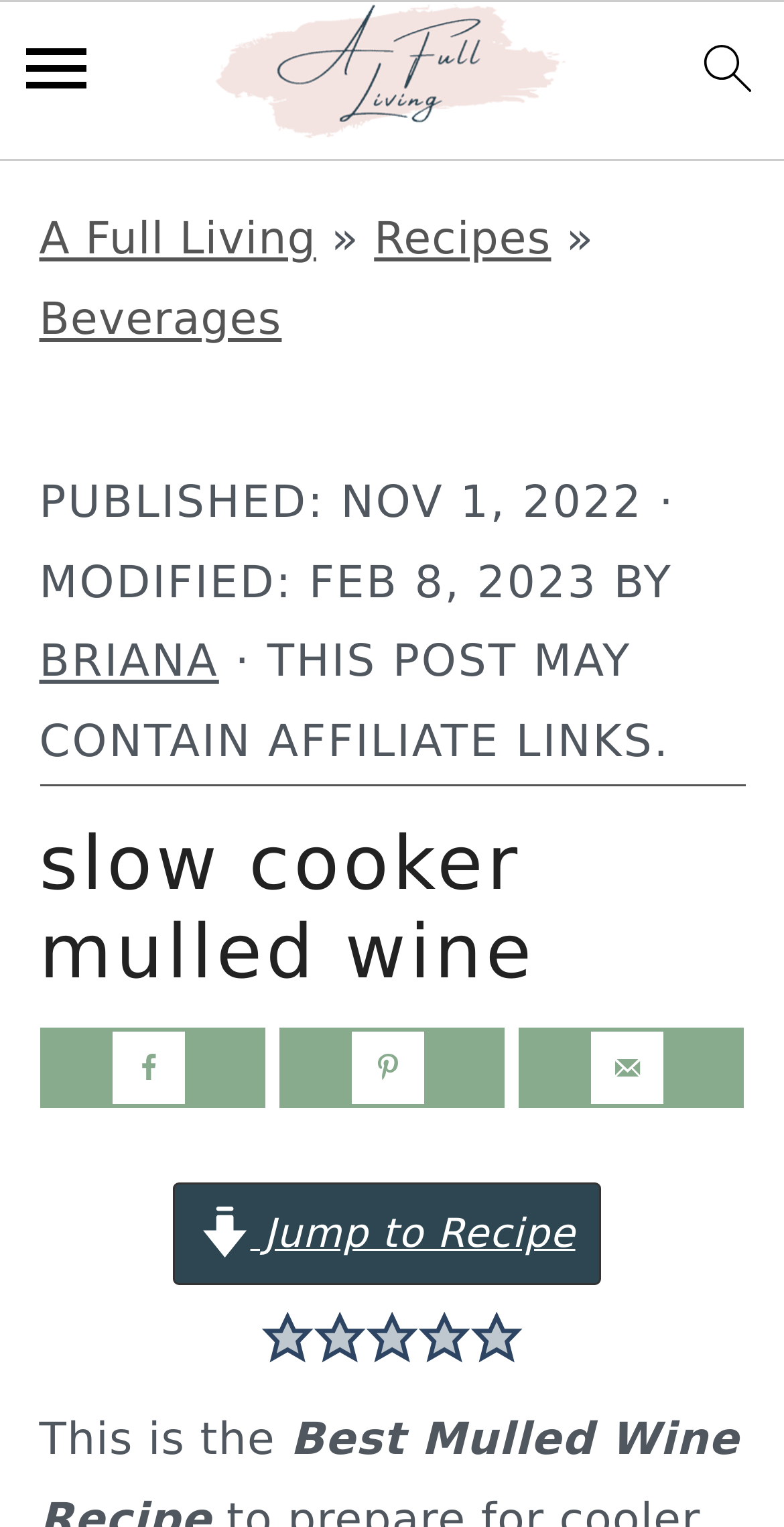Please identify the bounding box coordinates of where to click in order to follow the instruction: "Jump to Recipe".

[0.22, 0.774, 0.767, 0.842]